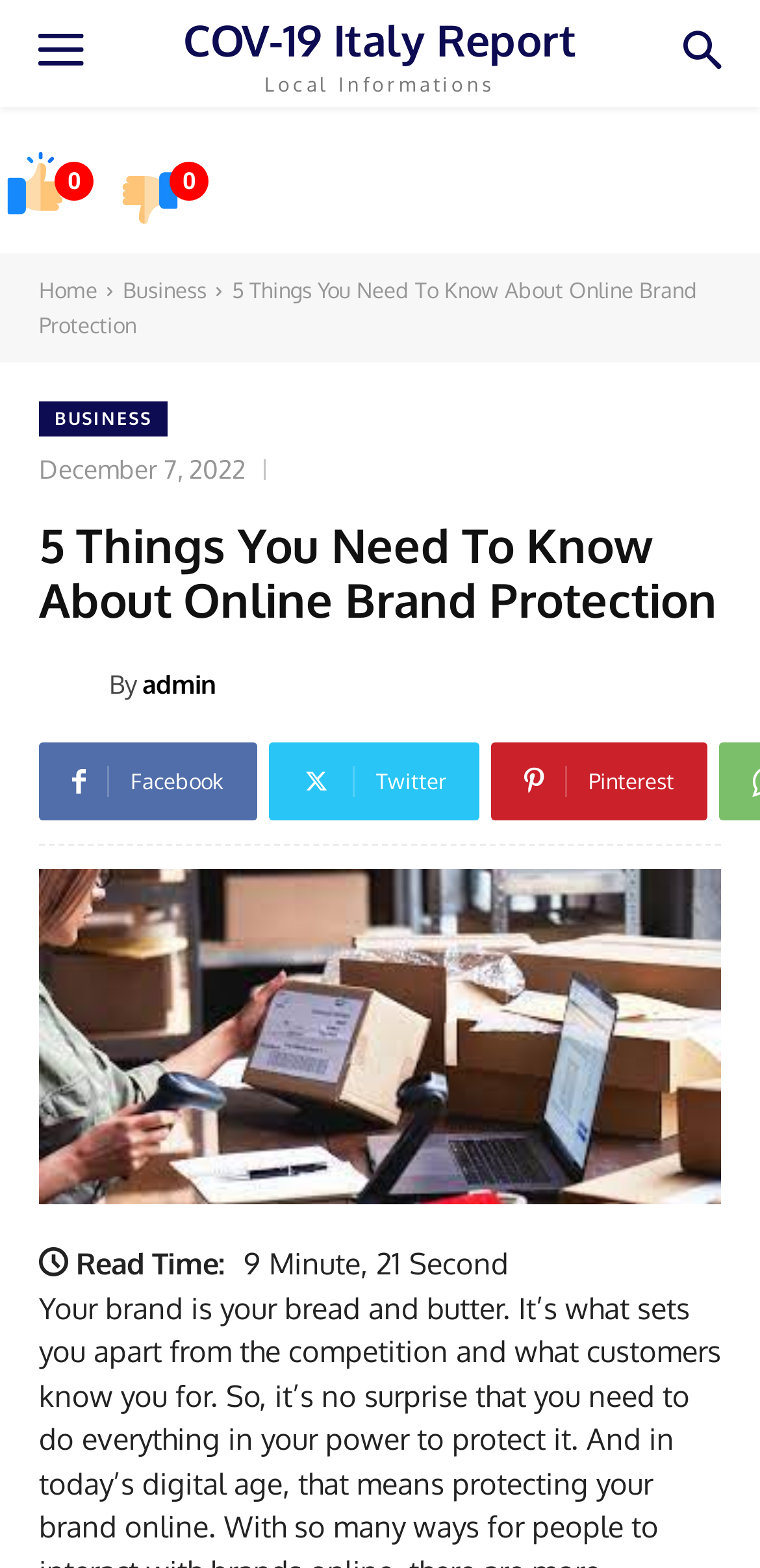What is the name of the author of the blog post? Refer to the image and provide a one-word or short phrase answer.

admin